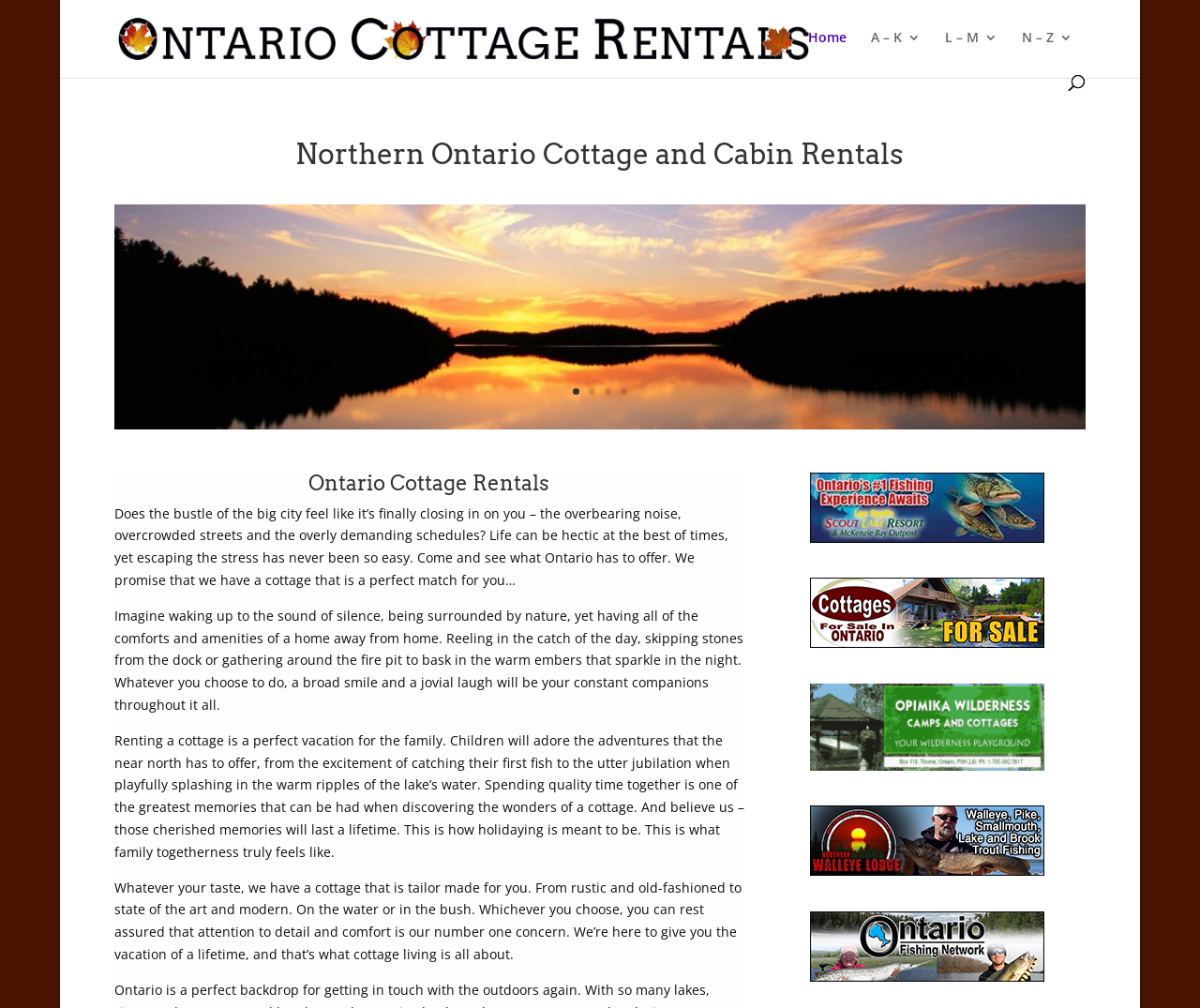Pinpoint the bounding box coordinates of the element that must be clicked to accomplish the following instruction: "Click on Home". The coordinates should be in the format of four float numbers between 0 and 1, i.e., [left, top, right, bottom].

[0.673, 0.031, 0.705, 0.074]